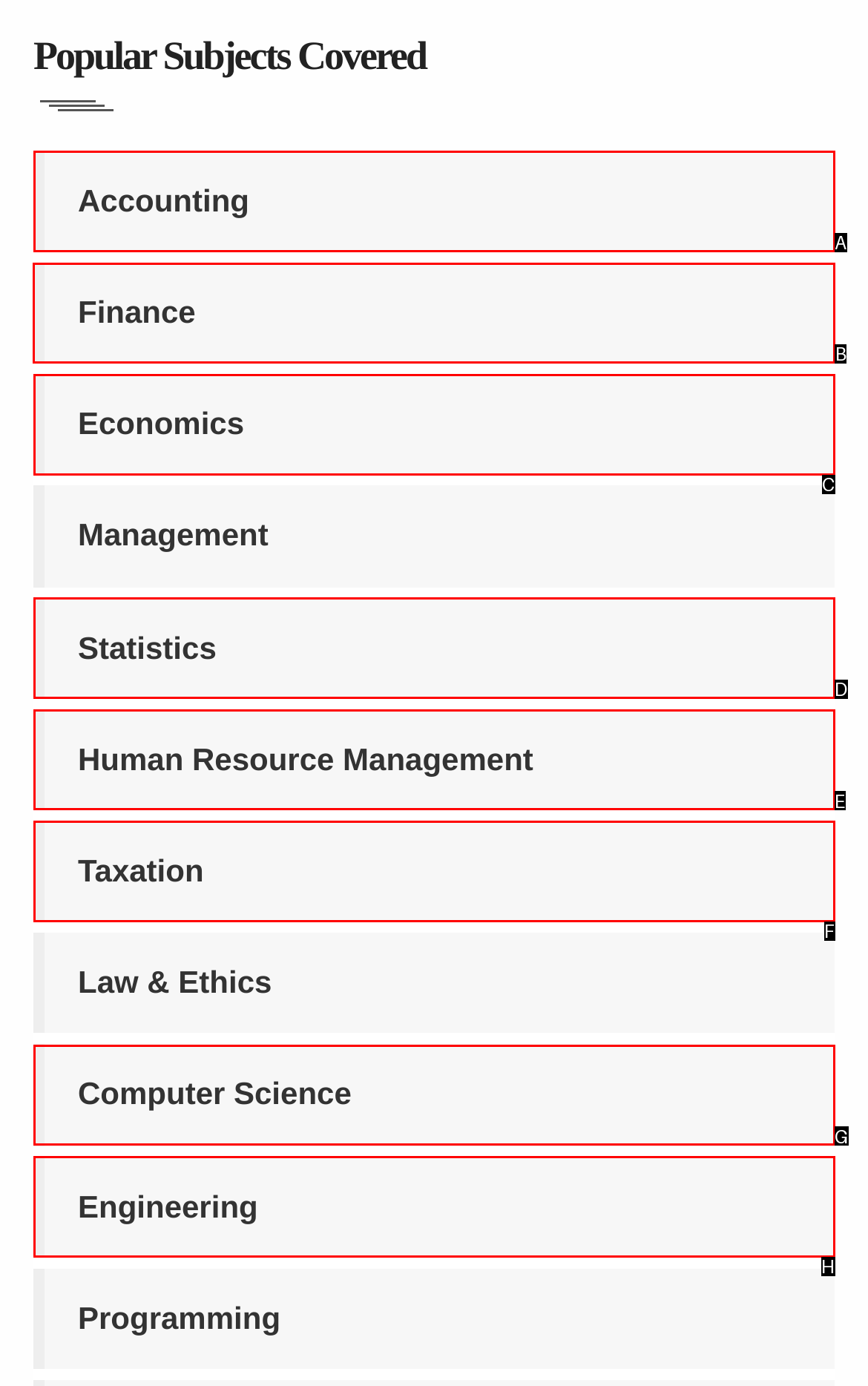Given the task: Explore Finance, tell me which HTML element to click on.
Answer with the letter of the correct option from the given choices.

B